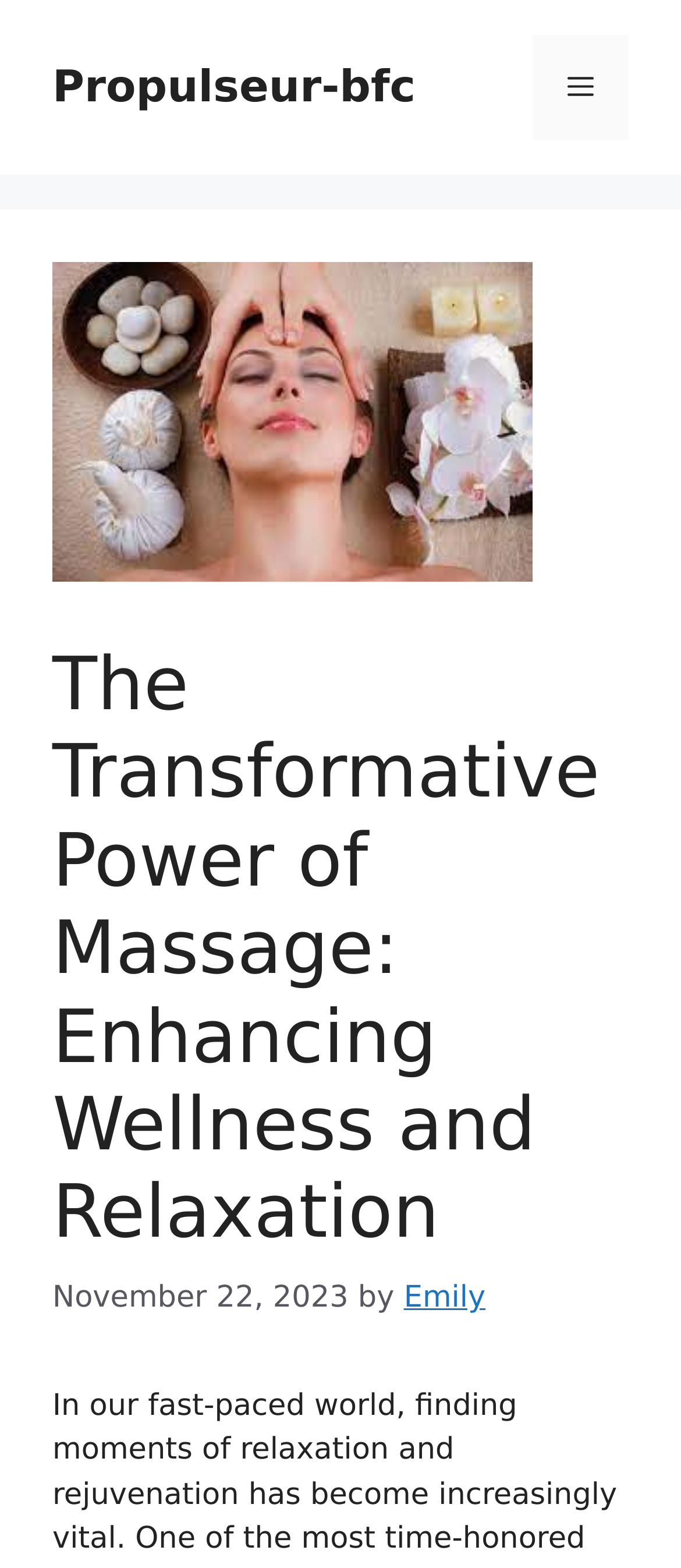What is the website's name?
Please look at the screenshot and answer in one word or a short phrase.

Propulseur-bfc